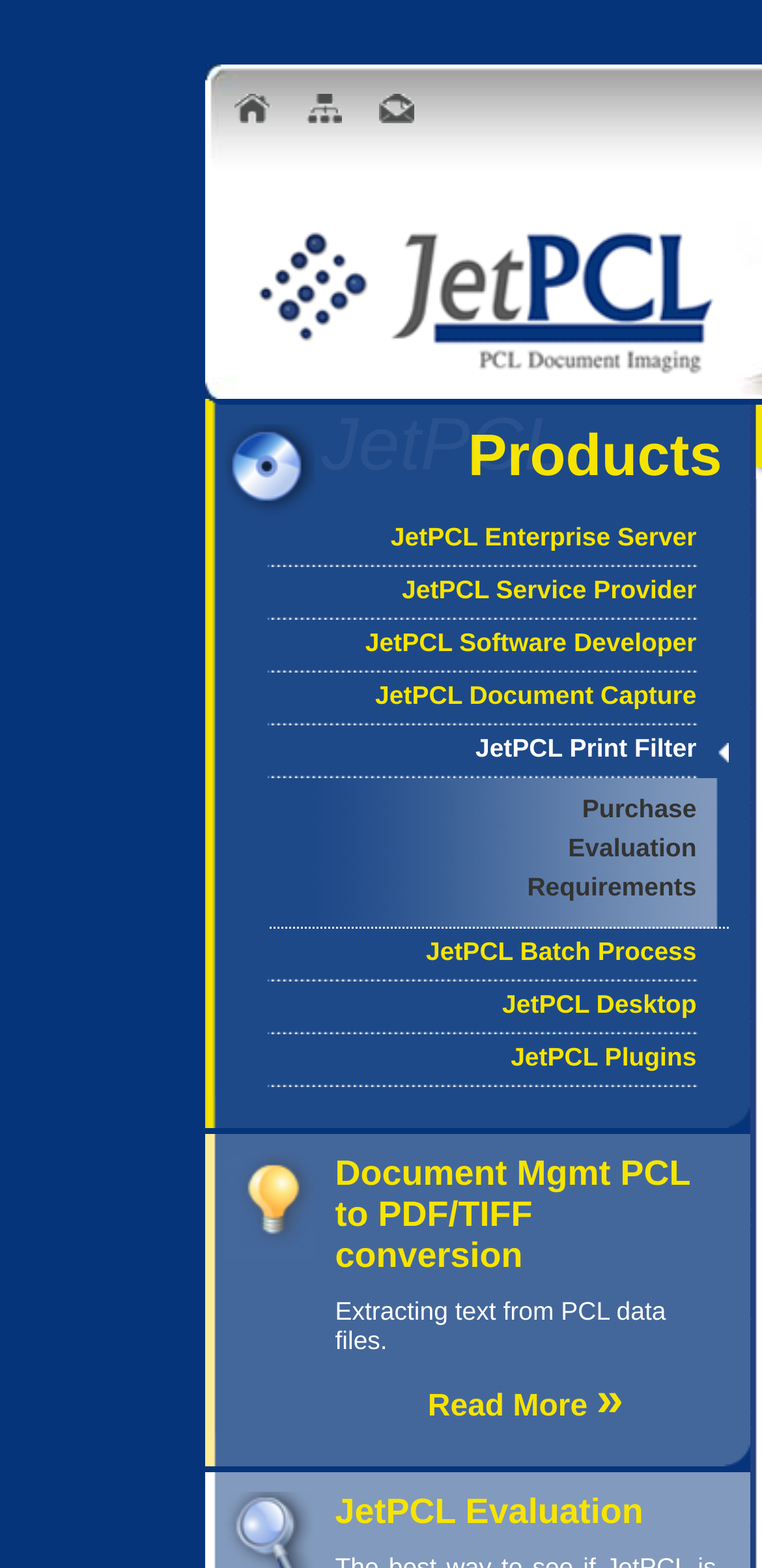What is the purpose of the 'Evaluation' link?
From the image, respond with a single word or phrase.

To evaluate JetPCL